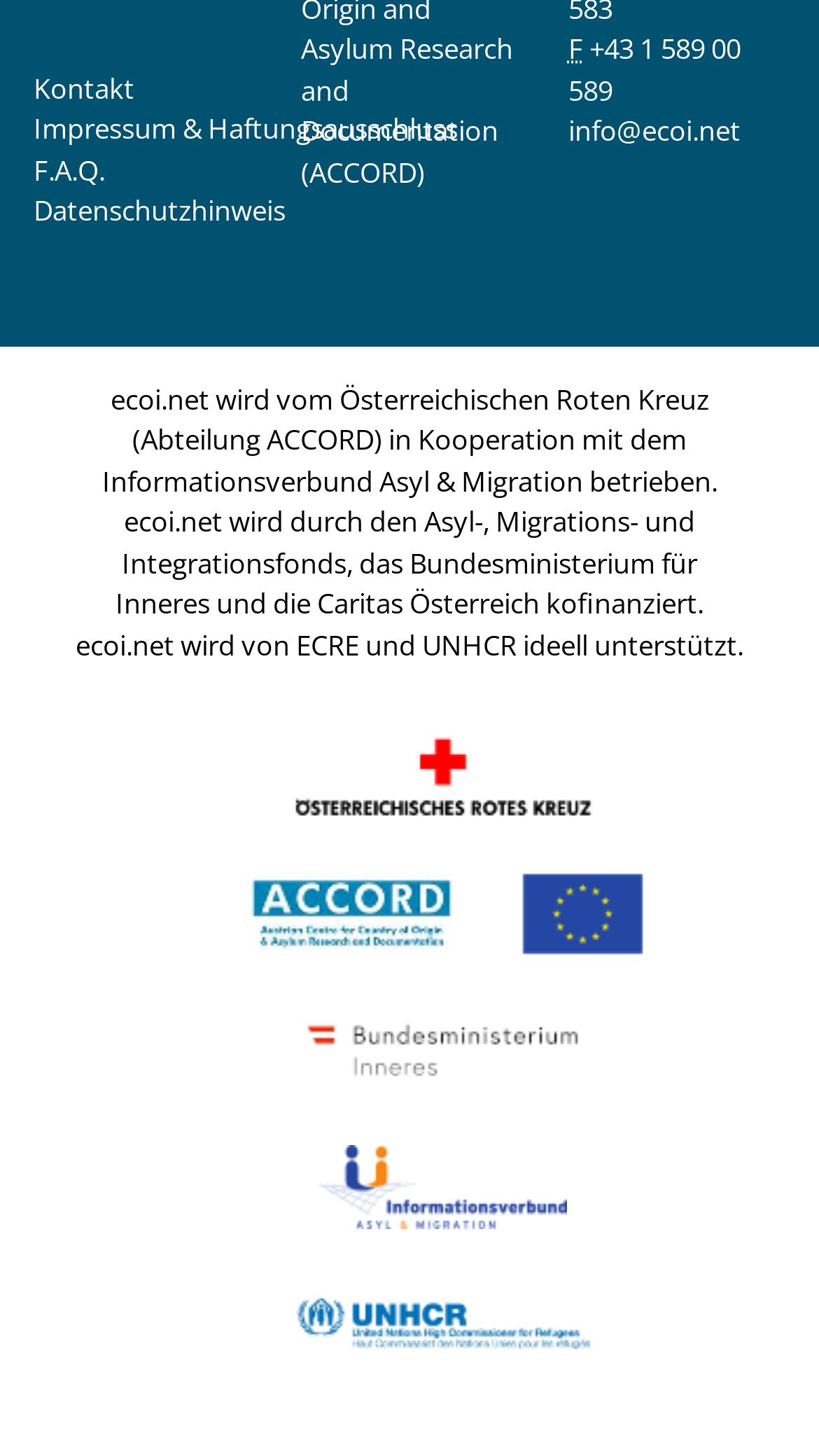What is the fax number of ecoi.net?
Using the details shown in the screenshot, provide a comprehensive answer to the question.

I found the fax number by looking at the link element with the text '+43 1 589 00 589' which is located at the top of the webpage, next to the 'Fax' abbreviation.